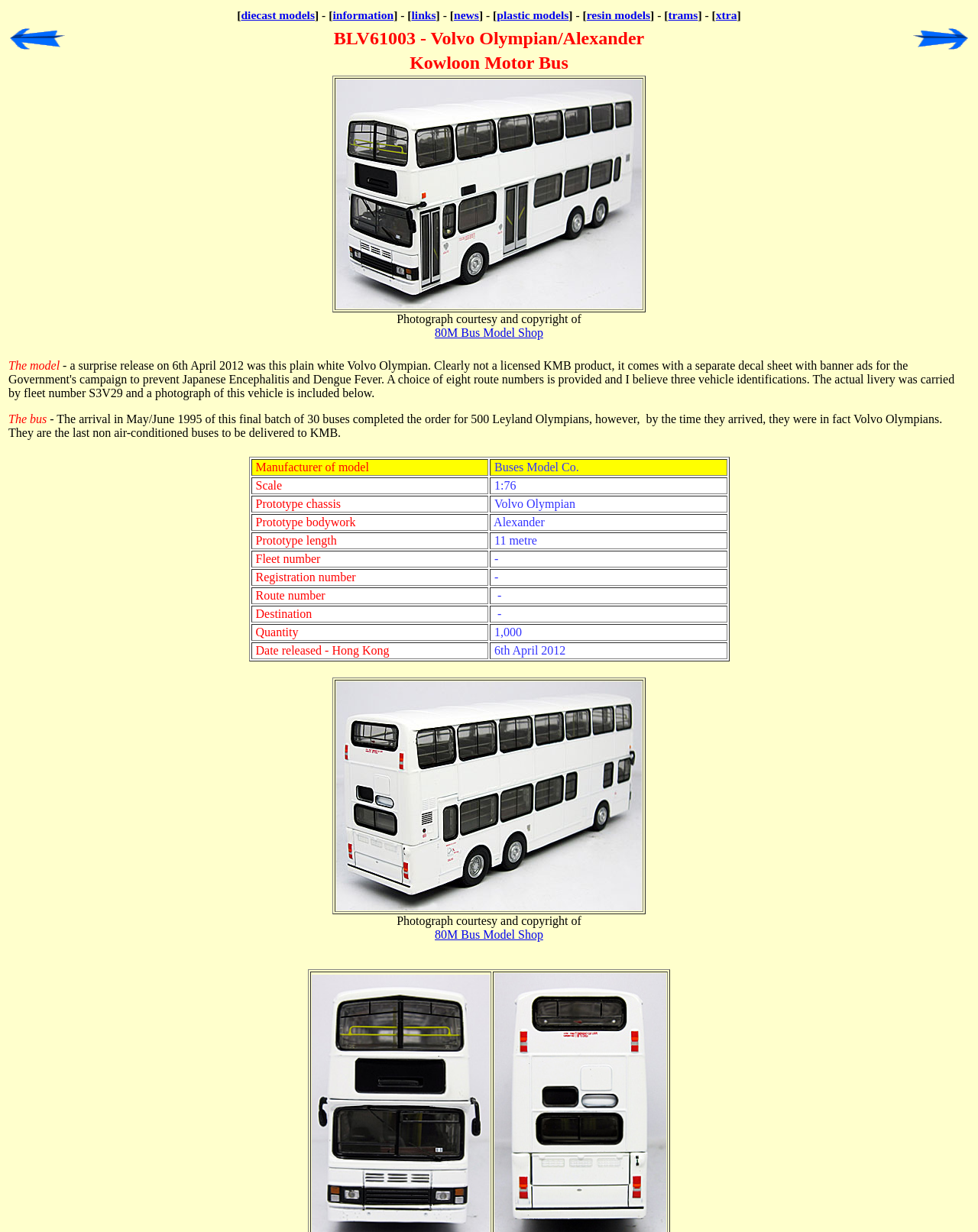Please find the bounding box coordinates (top-left x, top-left y, bottom-right x, bottom-right y) in the screenshot for the UI element described as follows: resin models

[0.6, 0.007, 0.665, 0.017]